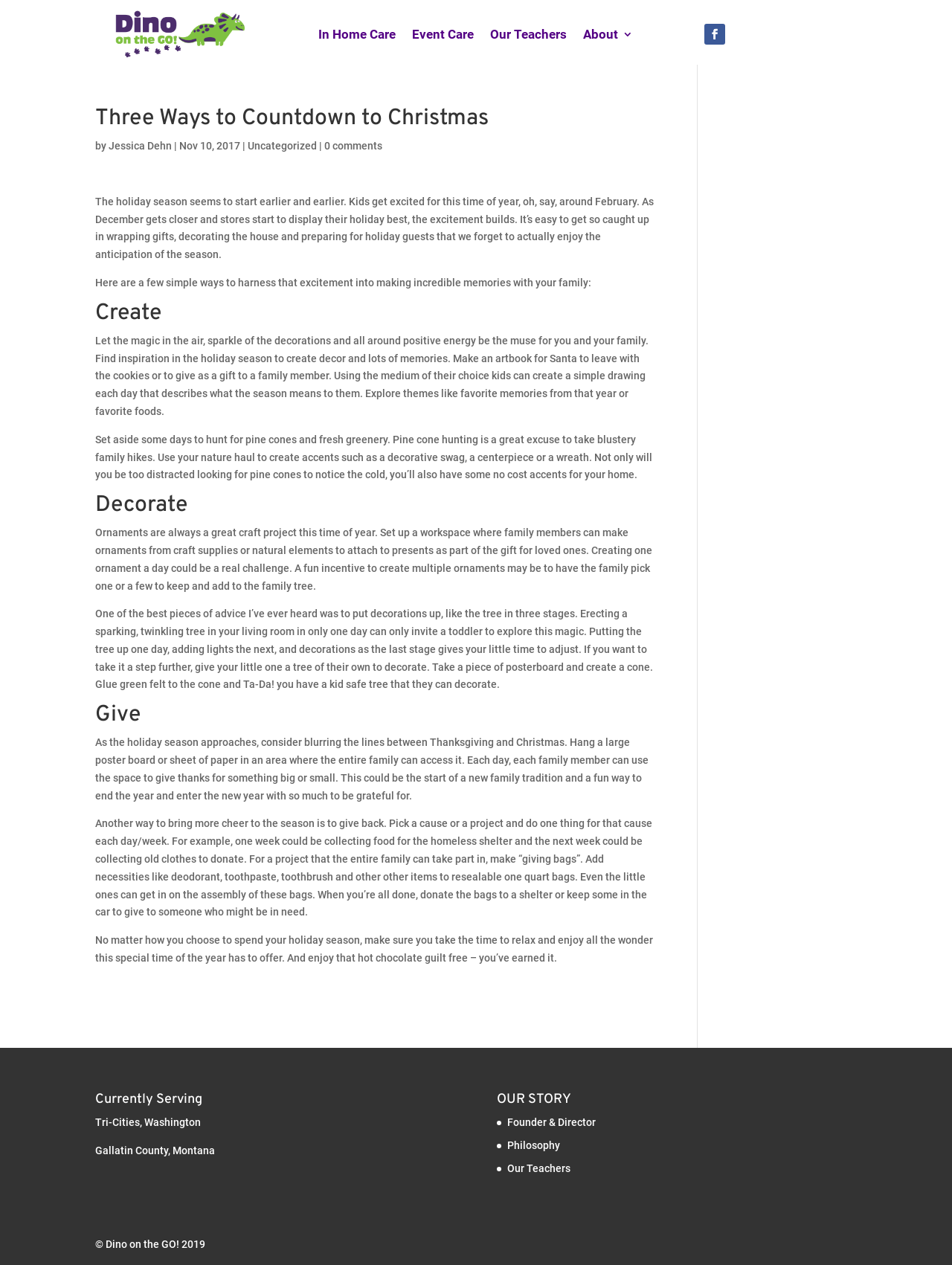Select the bounding box coordinates of the element I need to click to carry out the following instruction: "Explore the 'Event Care' option".

[0.433, 0.023, 0.498, 0.036]